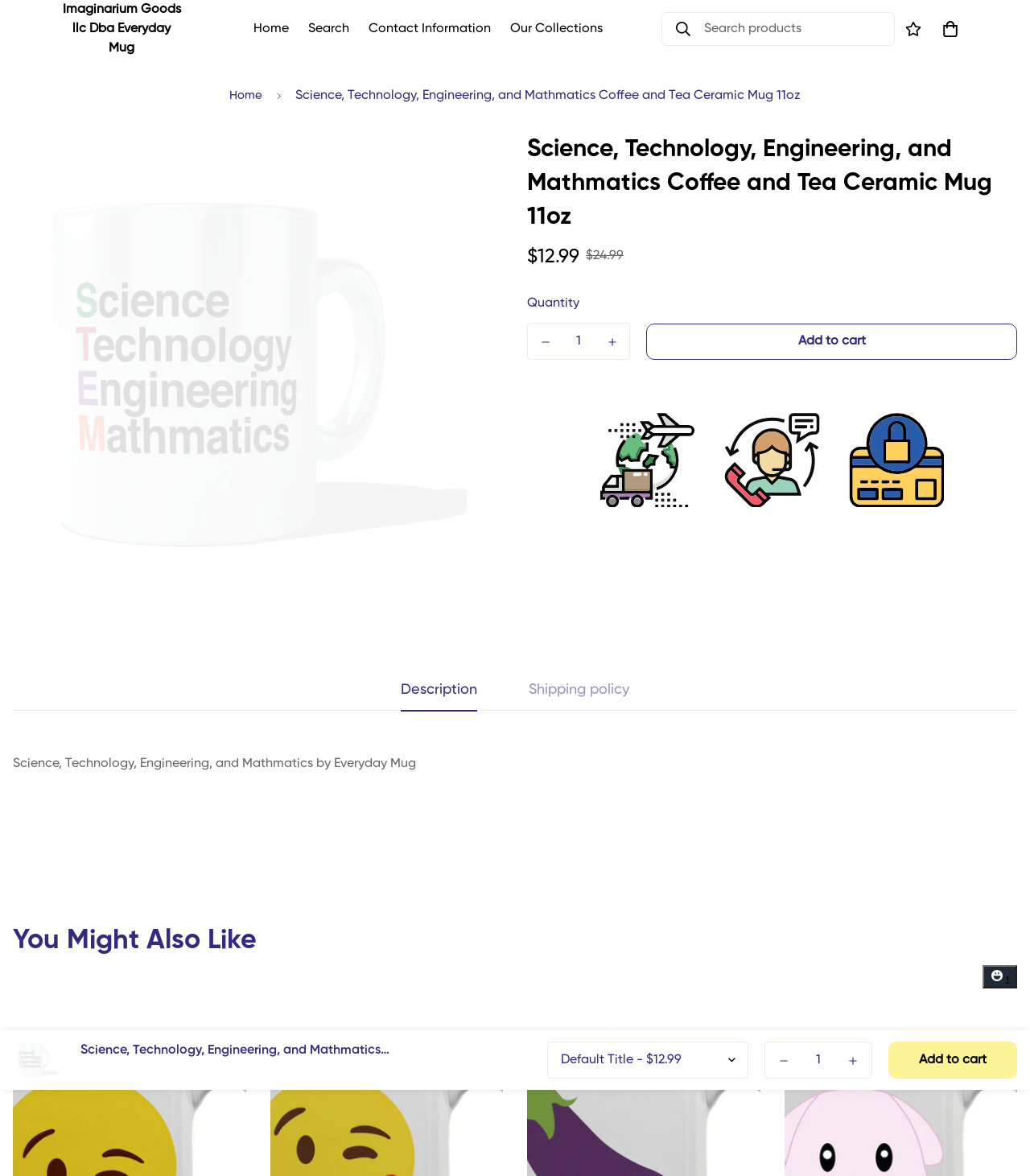Locate the bounding box coordinates of the region to be clicked to comply with the following instruction: "Click the 'Home' link". The coordinates must be four float numbers between 0 and 1, in the form [left, top, right, bottom].

[0.237, 0.003, 0.29, 0.046]